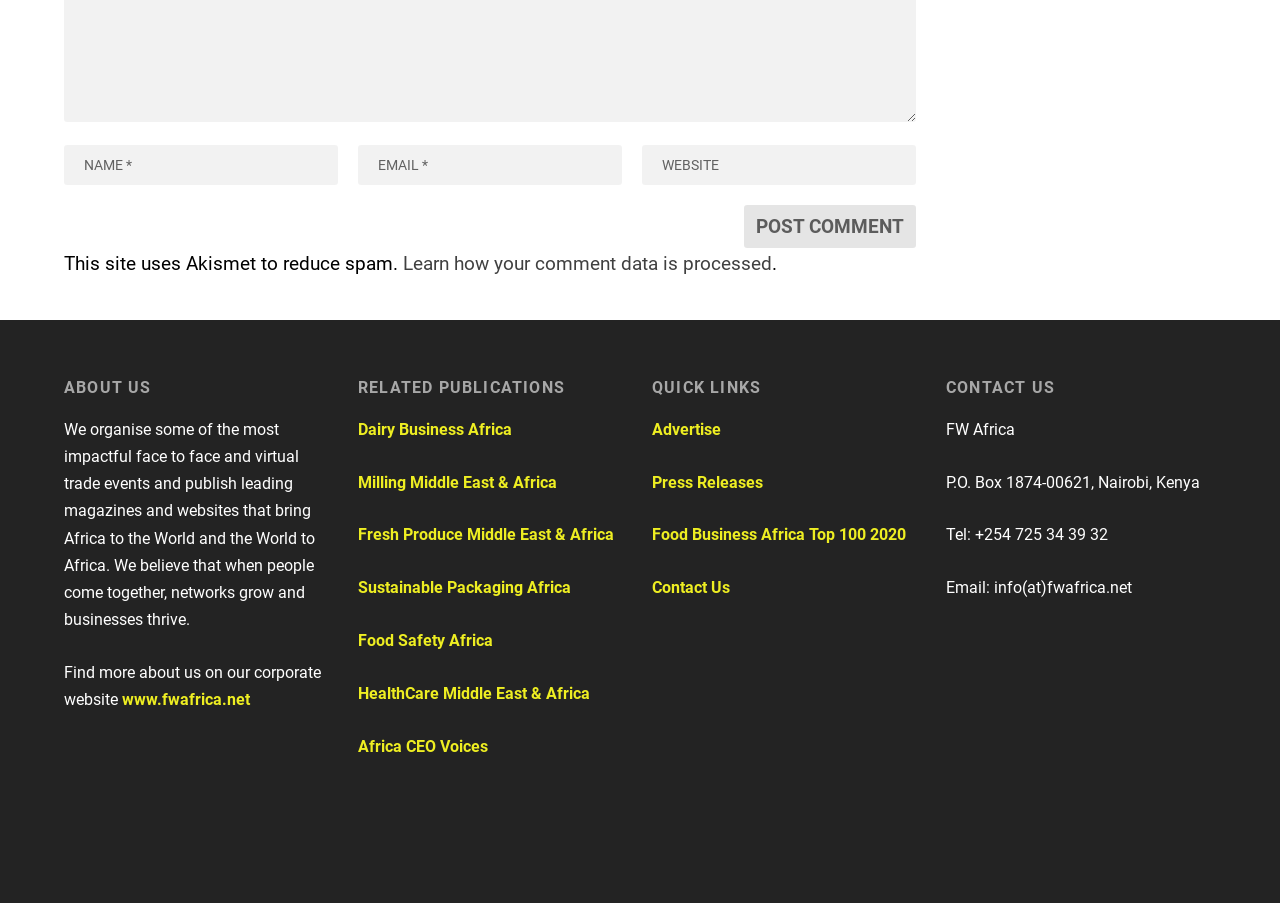Provide the bounding box coordinates for the area that should be clicked to complete the instruction: "Post a comment".

[0.581, 0.255, 0.716, 0.302]